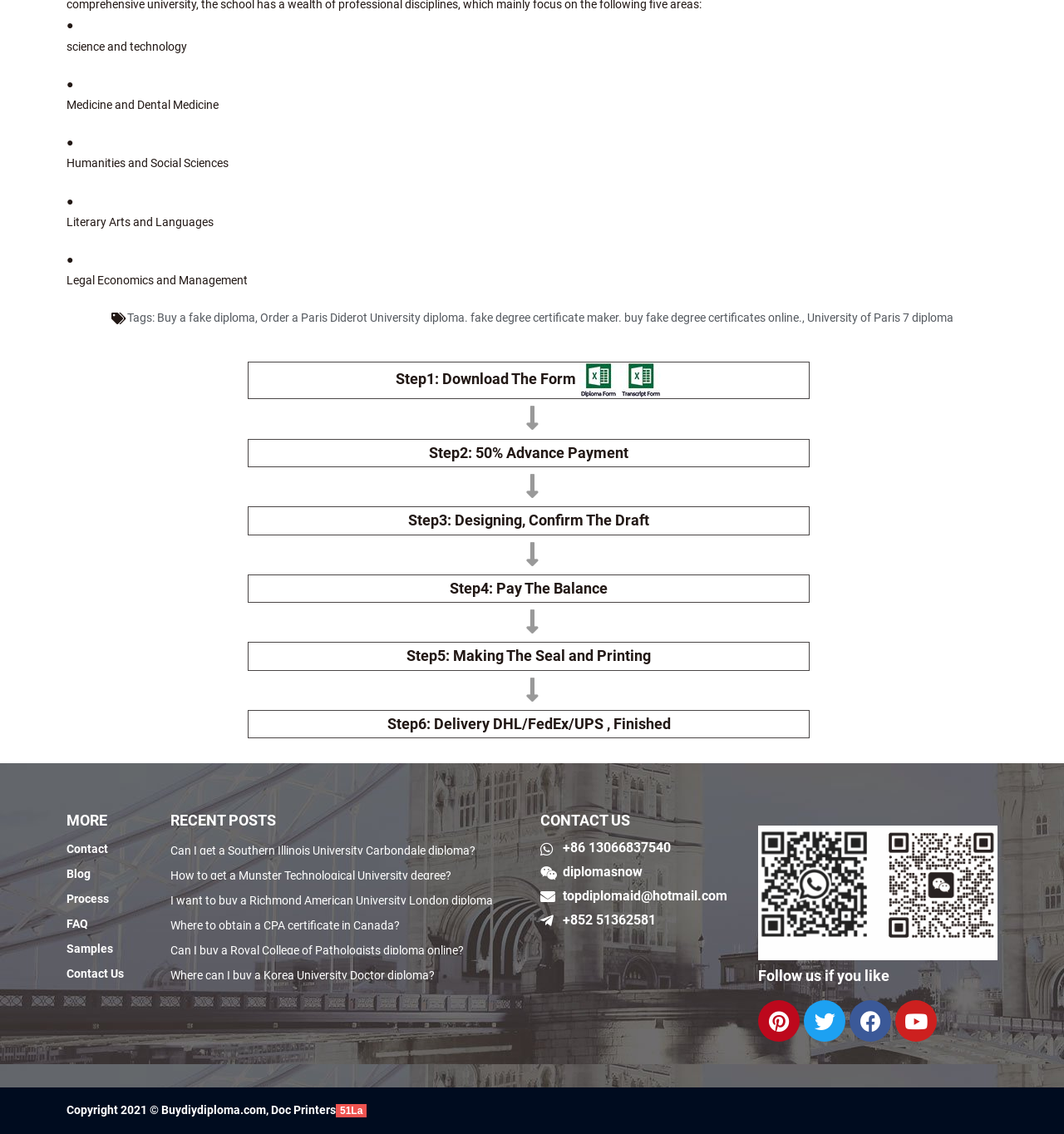Please locate the bounding box coordinates of the element's region that needs to be clicked to follow the instruction: "Click on 'Buy a fake diploma'". The bounding box coordinates should be provided as four float numbers between 0 and 1, i.e., [left, top, right, bottom].

[0.147, 0.274, 0.239, 0.286]